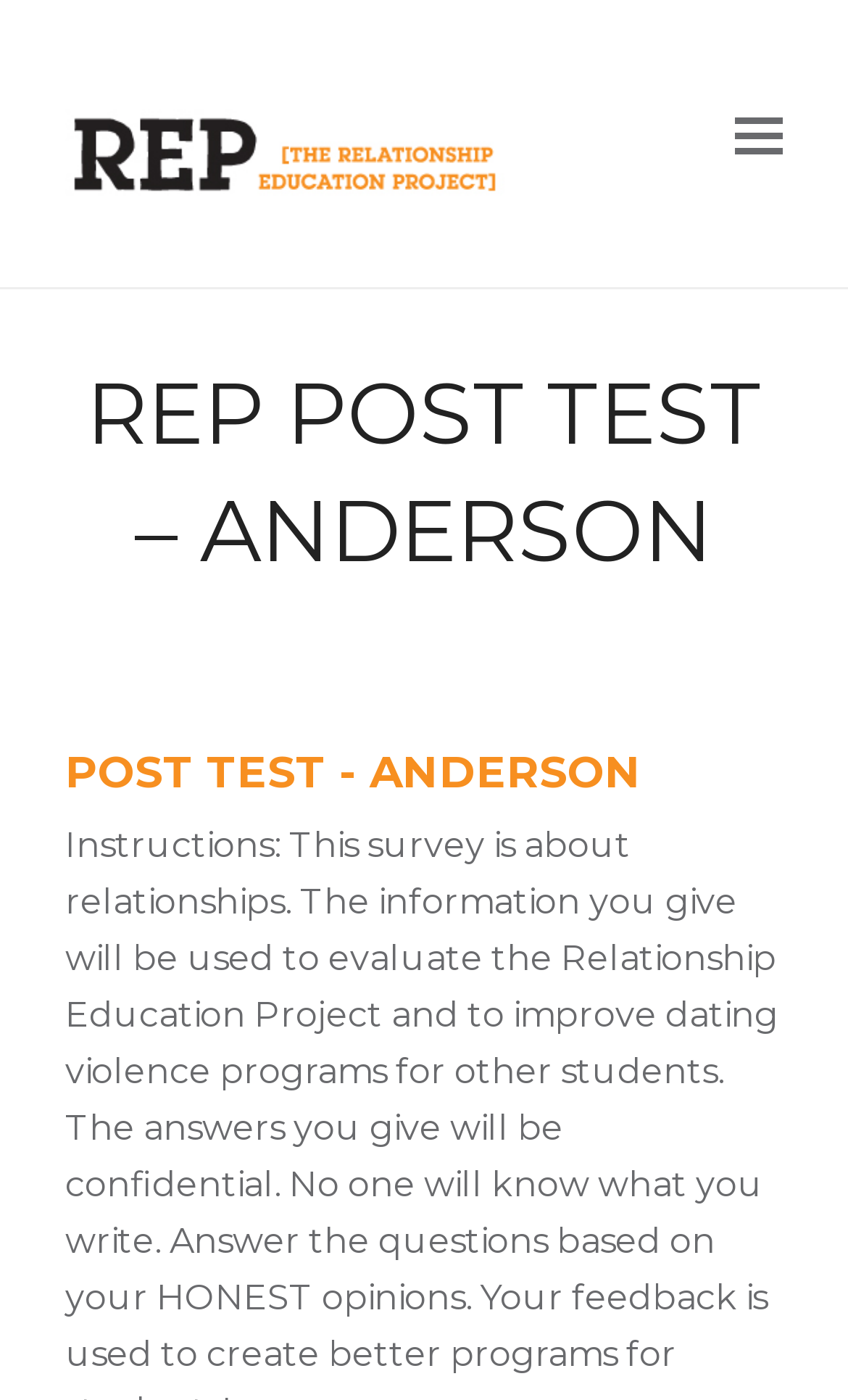Is the mobile menu expanded?
Based on the visual, give a brief answer using one word or a short phrase.

No